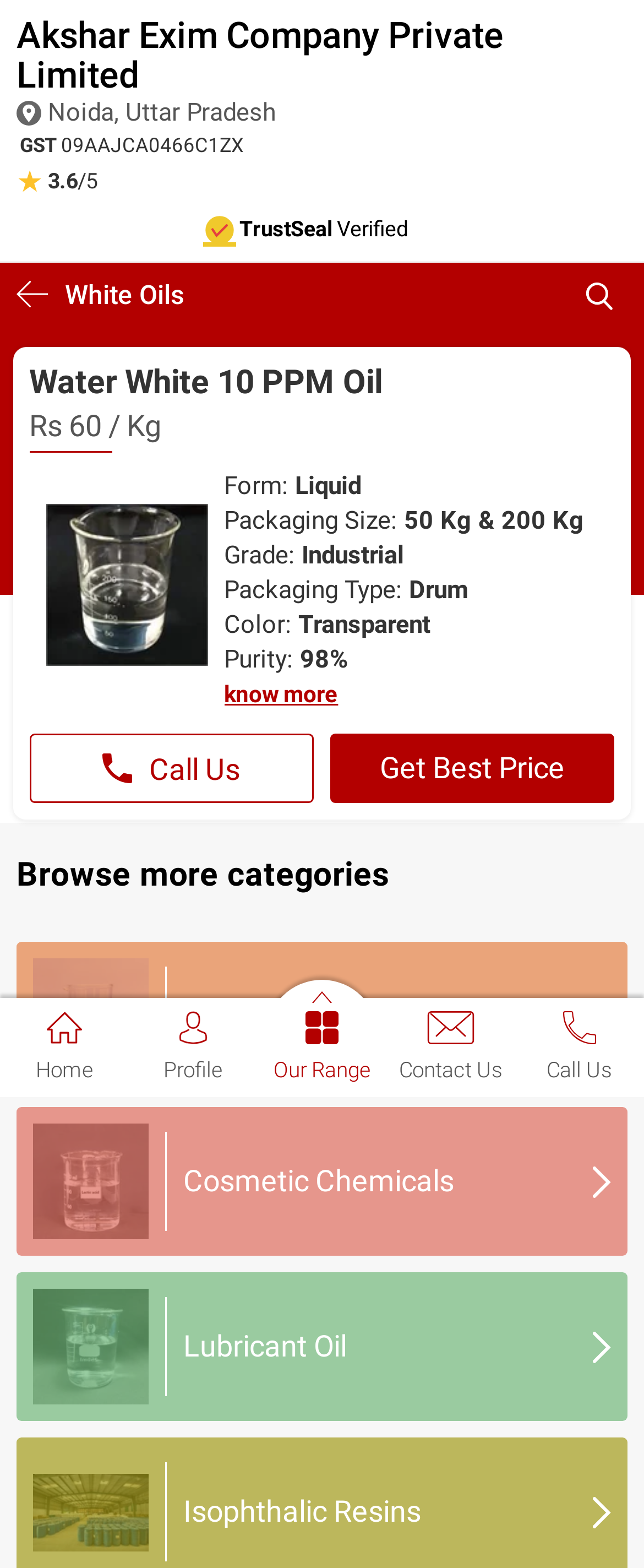Determine the bounding box coordinates of the section I need to click to execute the following instruction: "Get Best Price". Provide the coordinates as four float numbers between 0 and 1, i.e., [left, top, right, bottom].

[0.513, 0.468, 0.954, 0.512]